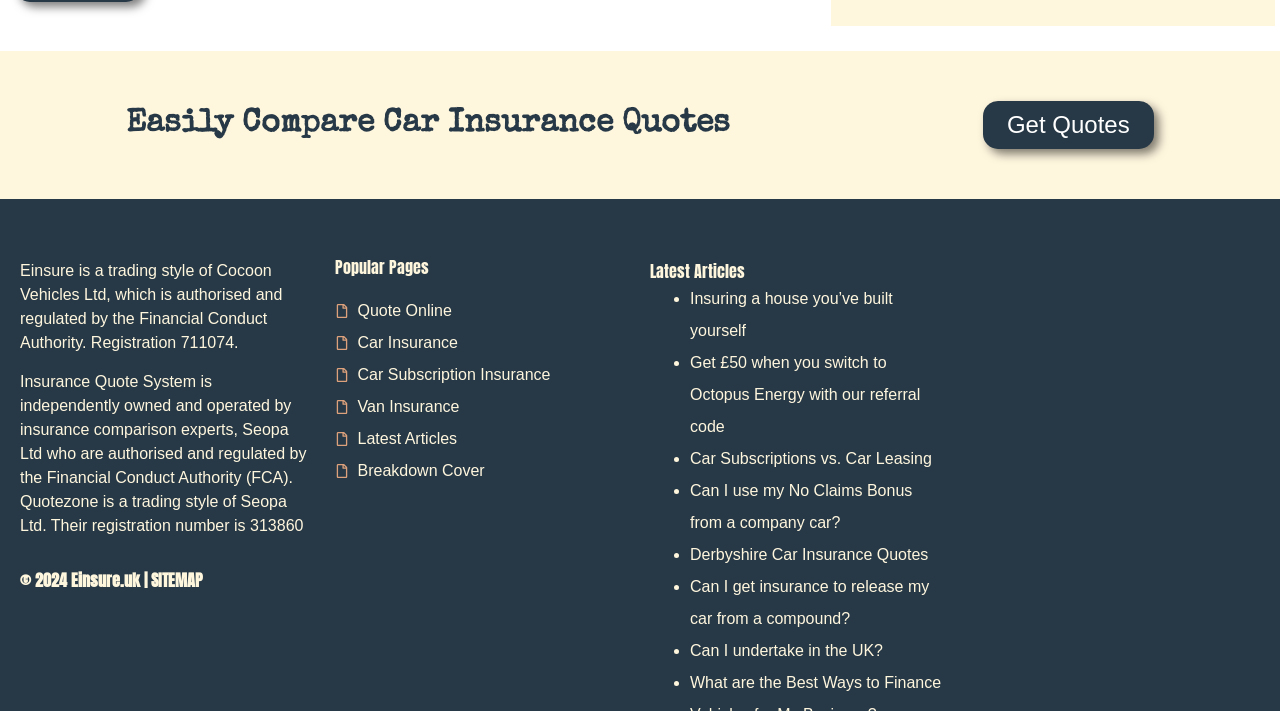Identify the bounding box coordinates of the element to click to follow this instruction: 'Learn about insuring a house you've built yourself'. Ensure the coordinates are four float values between 0 and 1, provided as [left, top, right, bottom].

[0.539, 0.409, 0.697, 0.477]